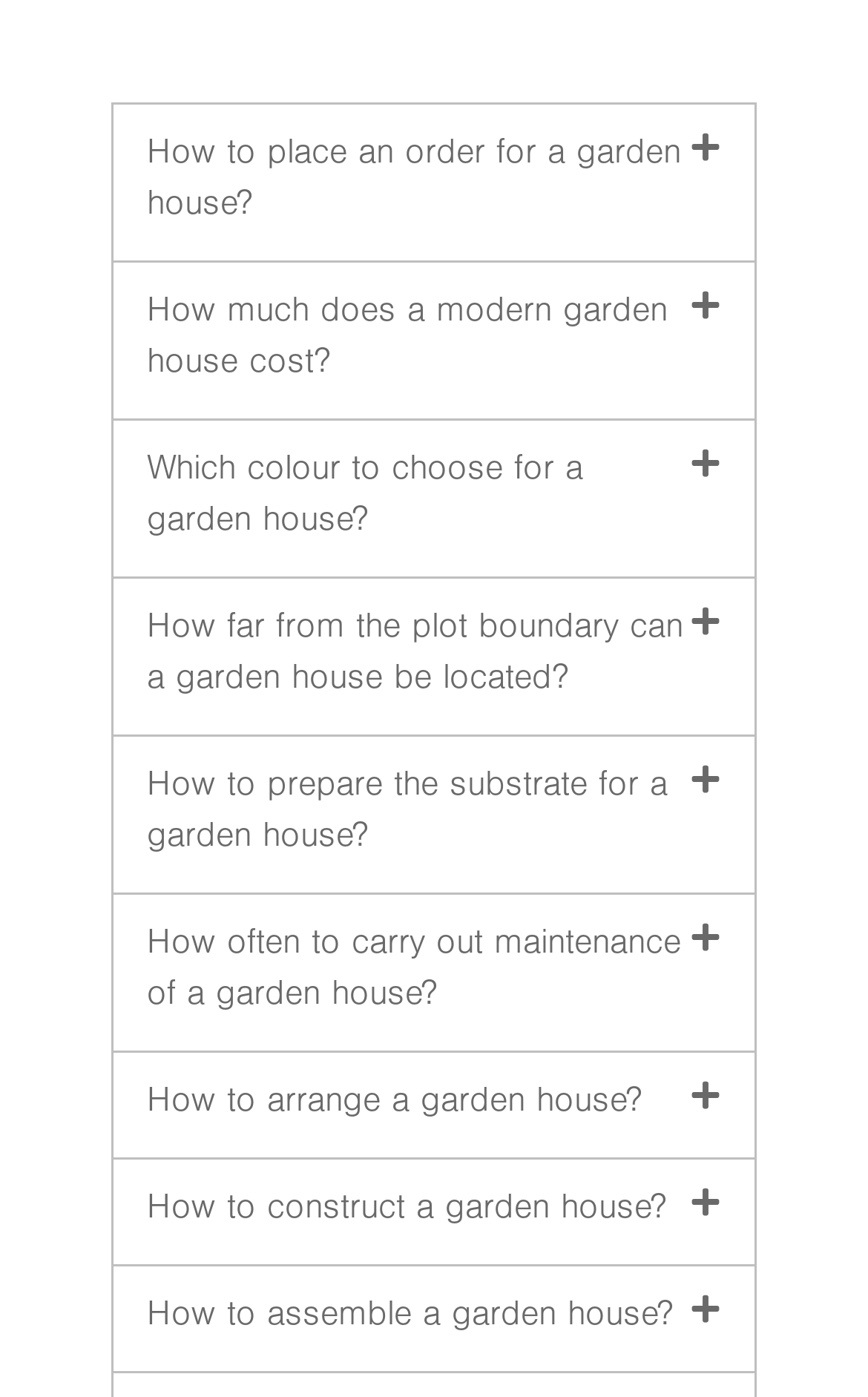How many words are in the longest FAQ question?
Ensure your answer is thorough and detailed.

I looked at the text of each button and counted the number of words in each question. The longest question is 'How to prepare the substrate for a garden house?', which has 10 words.